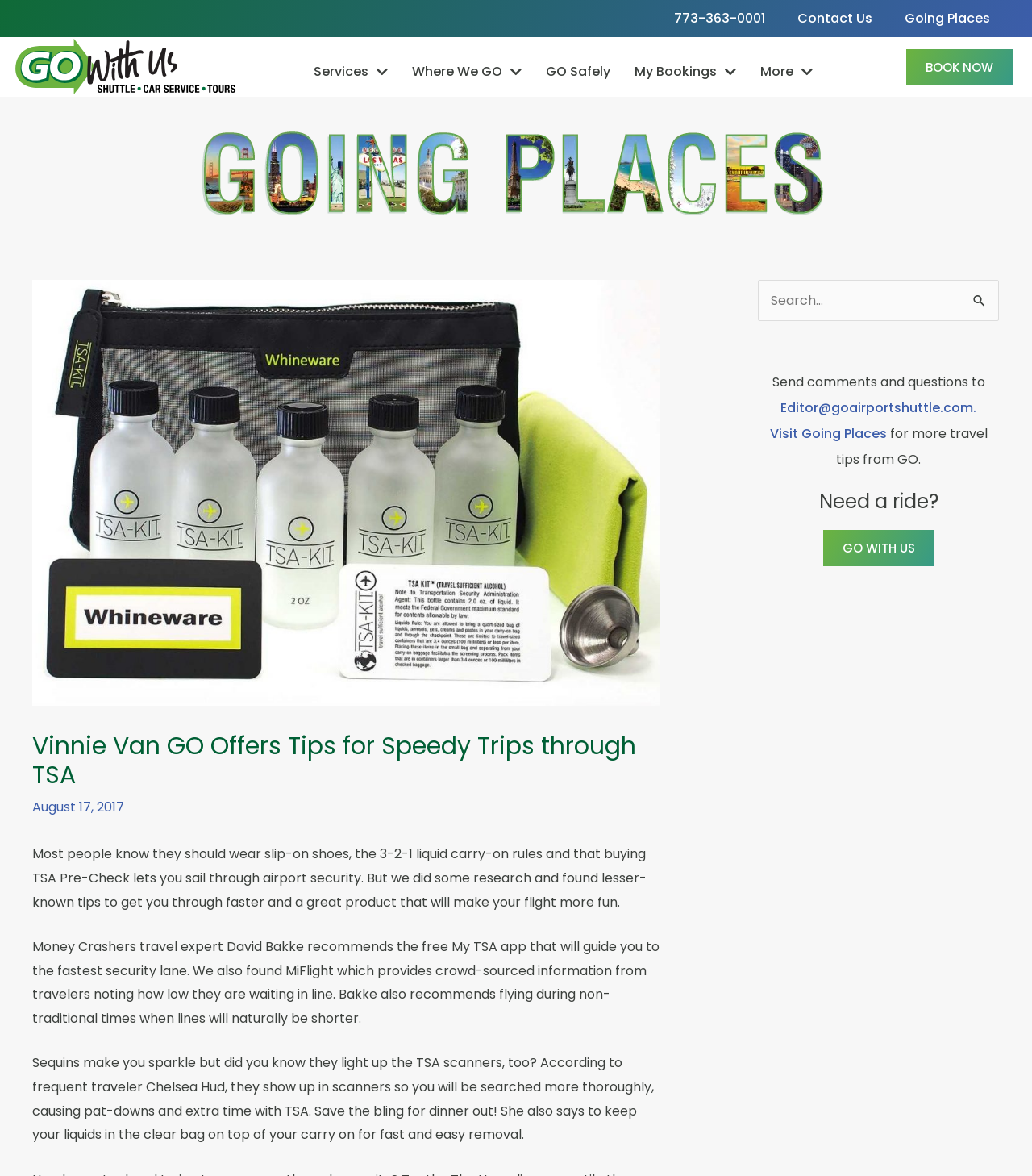Answer the question below in one word or phrase:
What is the name of the app that guides you to the fastest security lane?

My TSA app